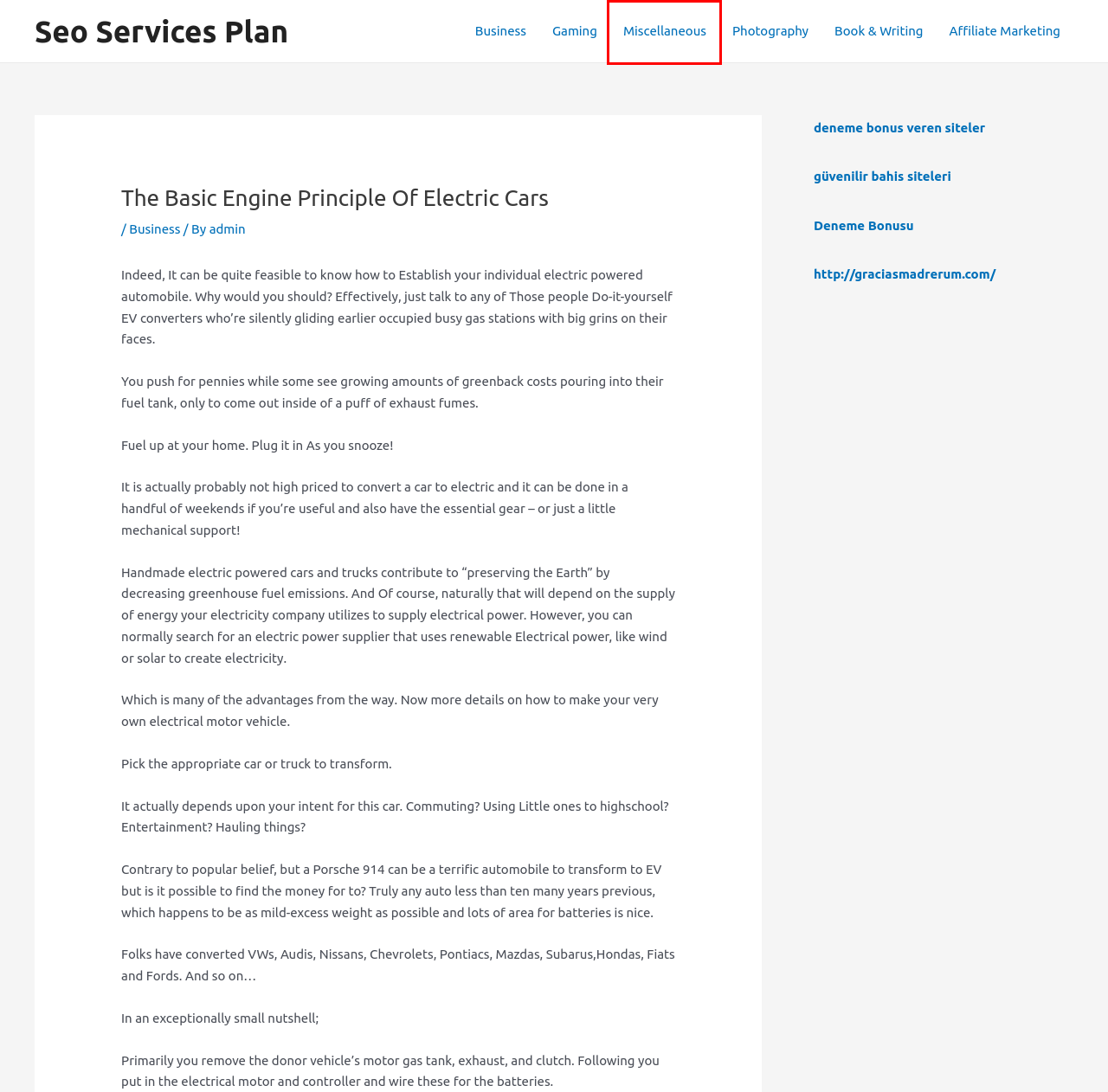Given a screenshot of a webpage featuring a red bounding box, identify the best matching webpage description for the new page after the element within the red box is clicked. Here are the options:
A. Miscellaneous – Seo Services Plan
B. Seo Services Plan
C. Book & Writing – Seo Services Plan
D. Photography – Seo Services Plan
E. admin – Seo Services Plan
F. Business – Seo Services Plan
G. Gaming – Seo Services Plan
H. Affiliate Marketing – Seo Services Plan

A